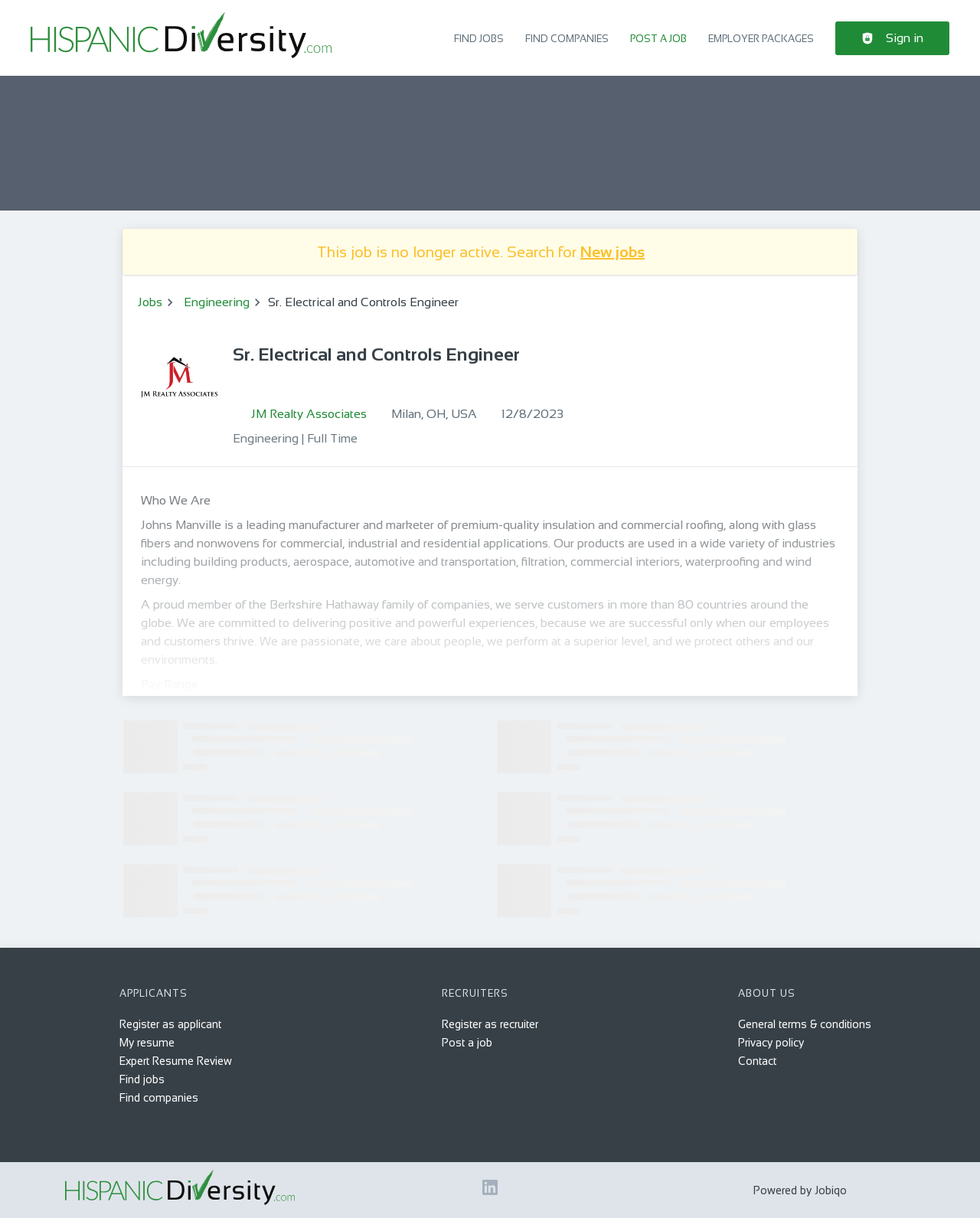Locate the bounding box coordinates for the element described below: "Jobs". The coordinates must be four float values between 0 and 1, formatted as [left, top, right, bottom].

[0.141, 0.241, 0.166, 0.256]